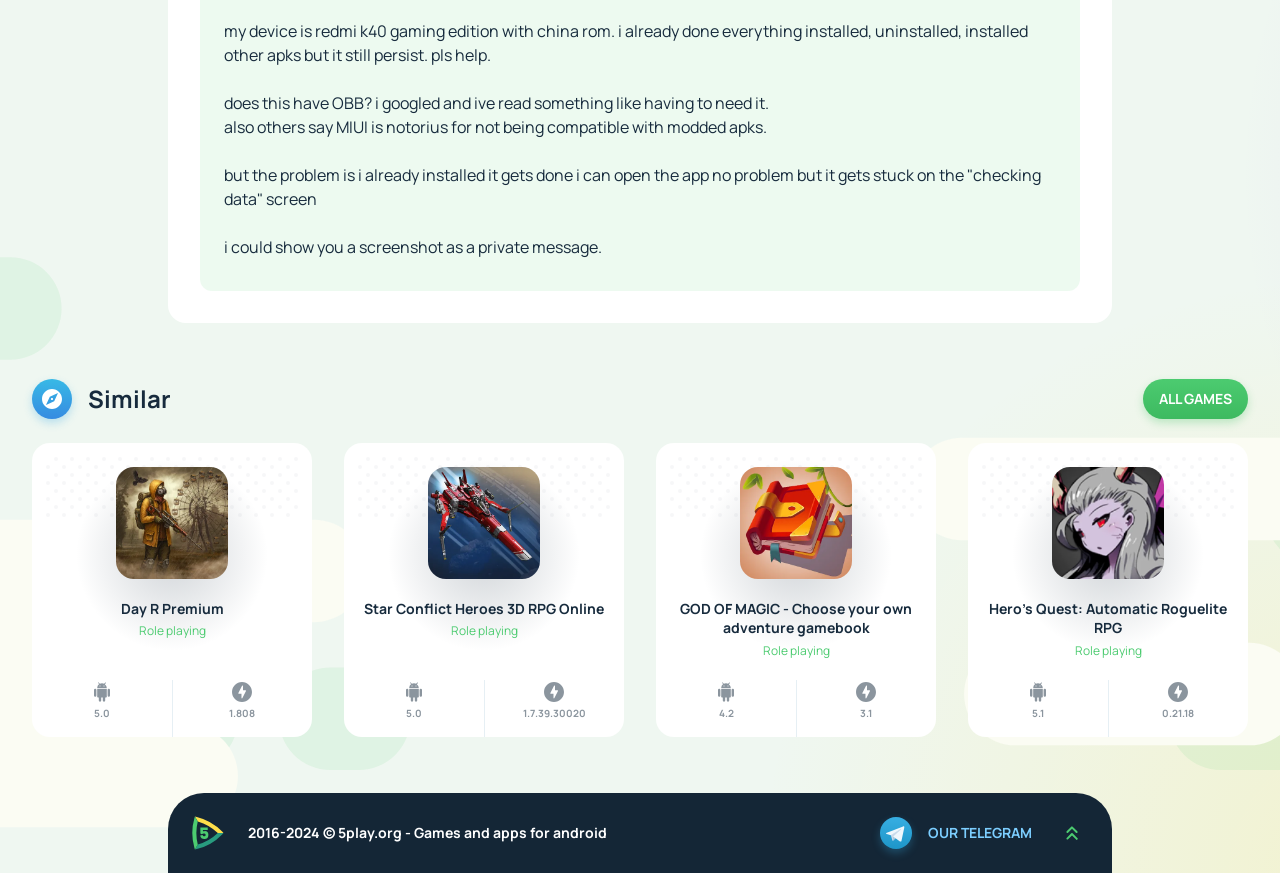Please examine the image and answer the question with a detailed explanation:
What type of games are listed on the webpage?

The webpage lists several games, including Day R Premium, Star Conflict Heroes 3D RPG Online, GOD OF MAGIC - Choose your own adventure gamebook, and Hero's Quest: Automatic Roguelite RPG, all of which are categorized as 'Role playing' games.